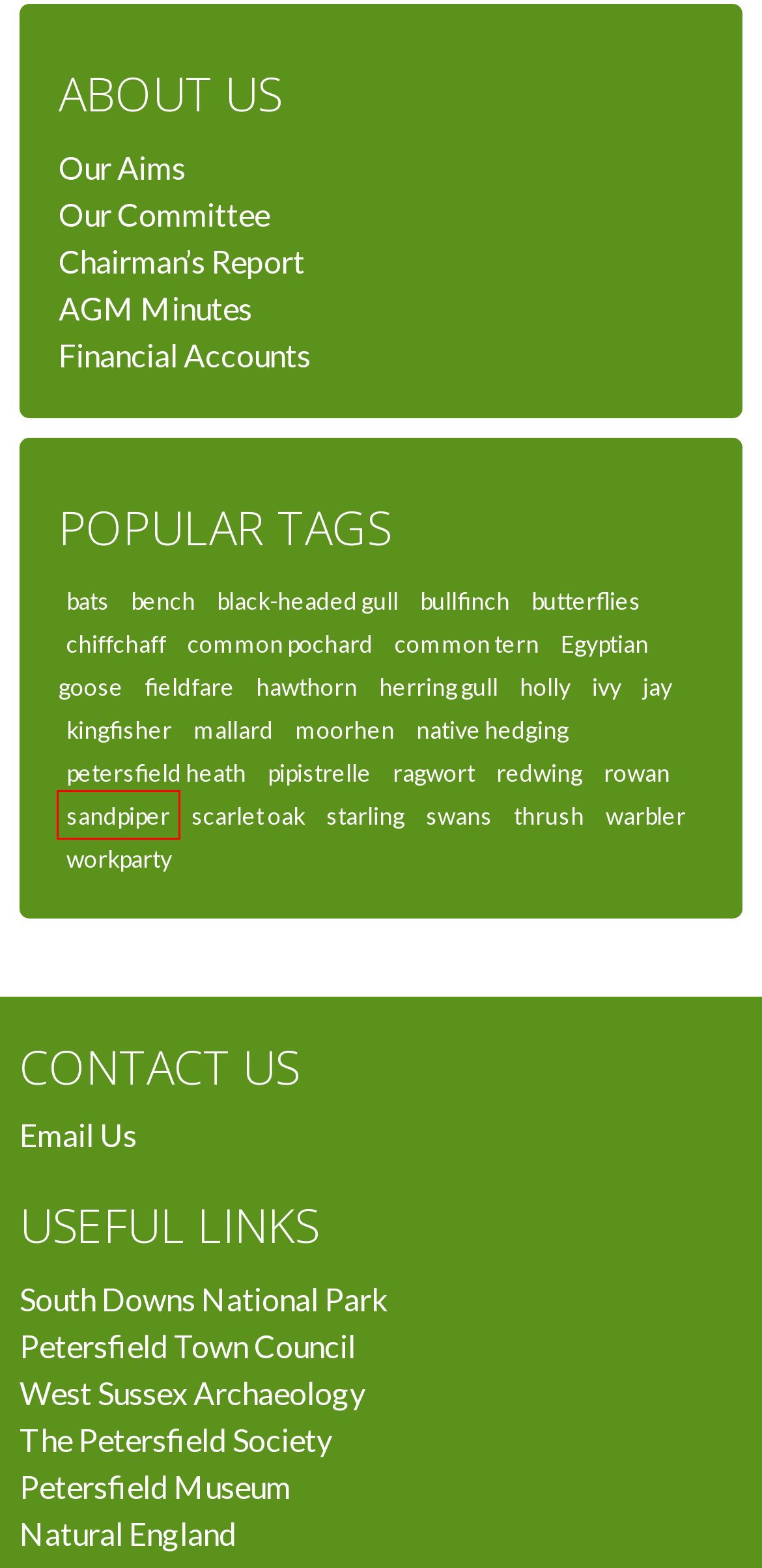Given a webpage screenshot with a red bounding box around a particular element, identify the best description of the new webpage that will appear after clicking on the element inside the red bounding box. Here are the candidates:
A. chiffchaff Archives - Friends of Petersfield Heath
B. Chairman's Report Archives - Friends of Petersfield Heath
C. bats Archives - Friends of Petersfield Heath
D. hawthorn Archives - Friends of Petersfield Heath
E. workparty Archives - Friends of Petersfield Heath
F. native hedging Archives - Friends of Petersfield Heath
G. sandpiper Archives - Friends of Petersfield Heath
H. Home - South Downs National Park Authority

G